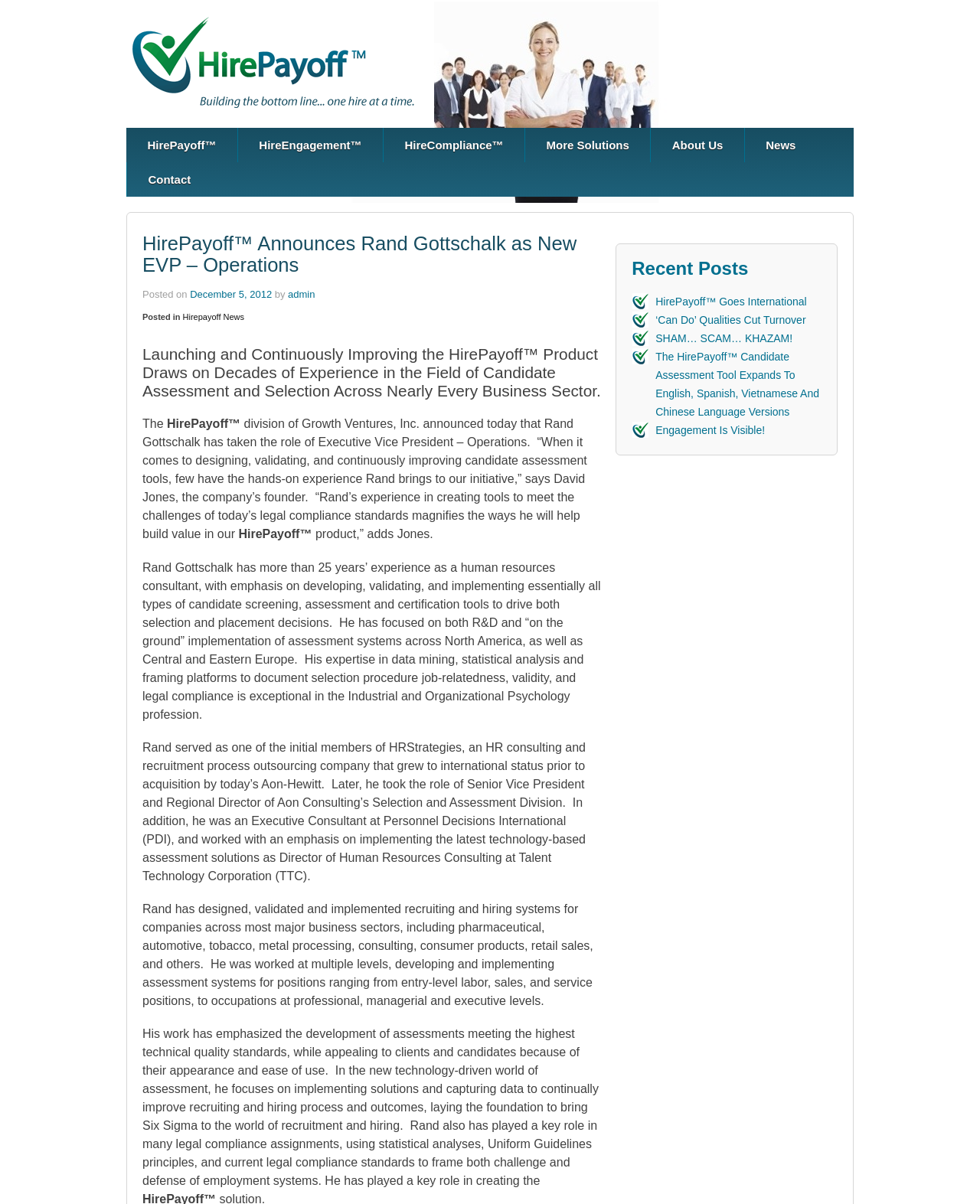Specify the bounding box coordinates of the area to click in order to follow the given instruction: "Click HireEngagement™."

[0.242, 0.106, 0.391, 0.135]